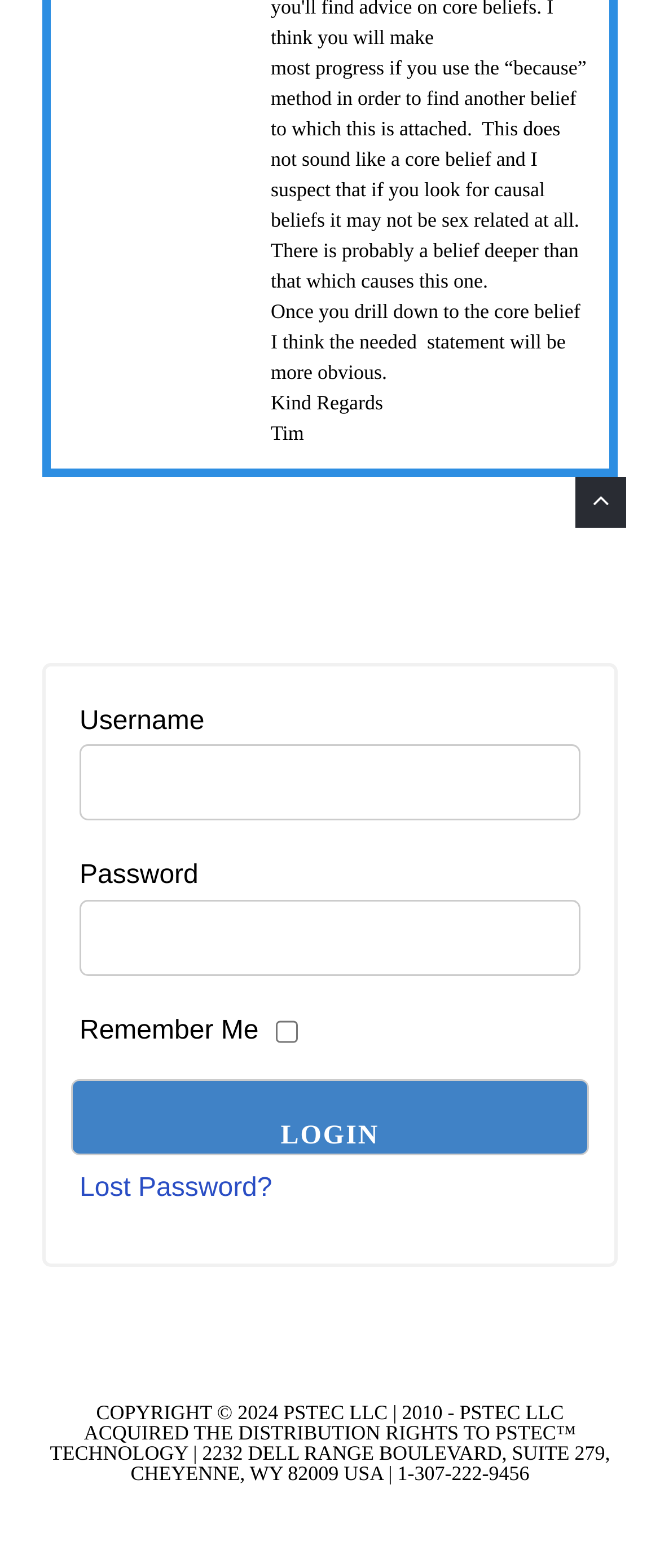Extract the bounding box for the UI element that matches this description: "parent_node: Remember Me name="remember" value="Yes"".

[0.417, 0.644, 0.451, 0.672]